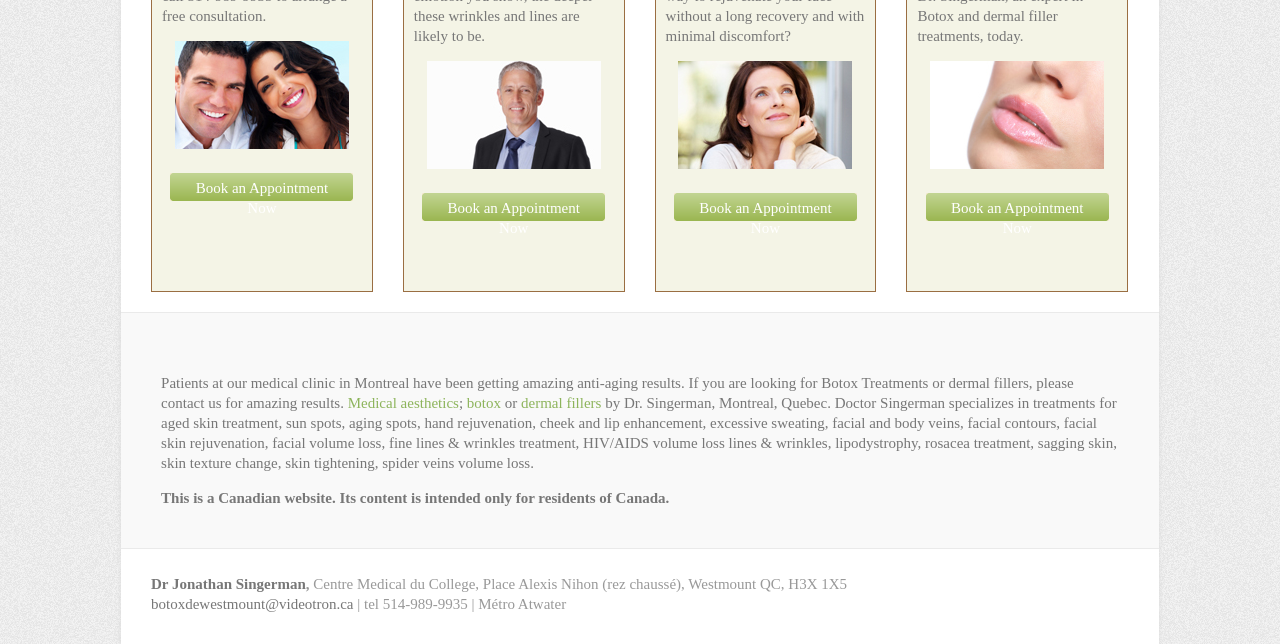Please answer the following question using a single word or phrase: 
What is the profession of Dr. Singerman?

Medical aesthetics